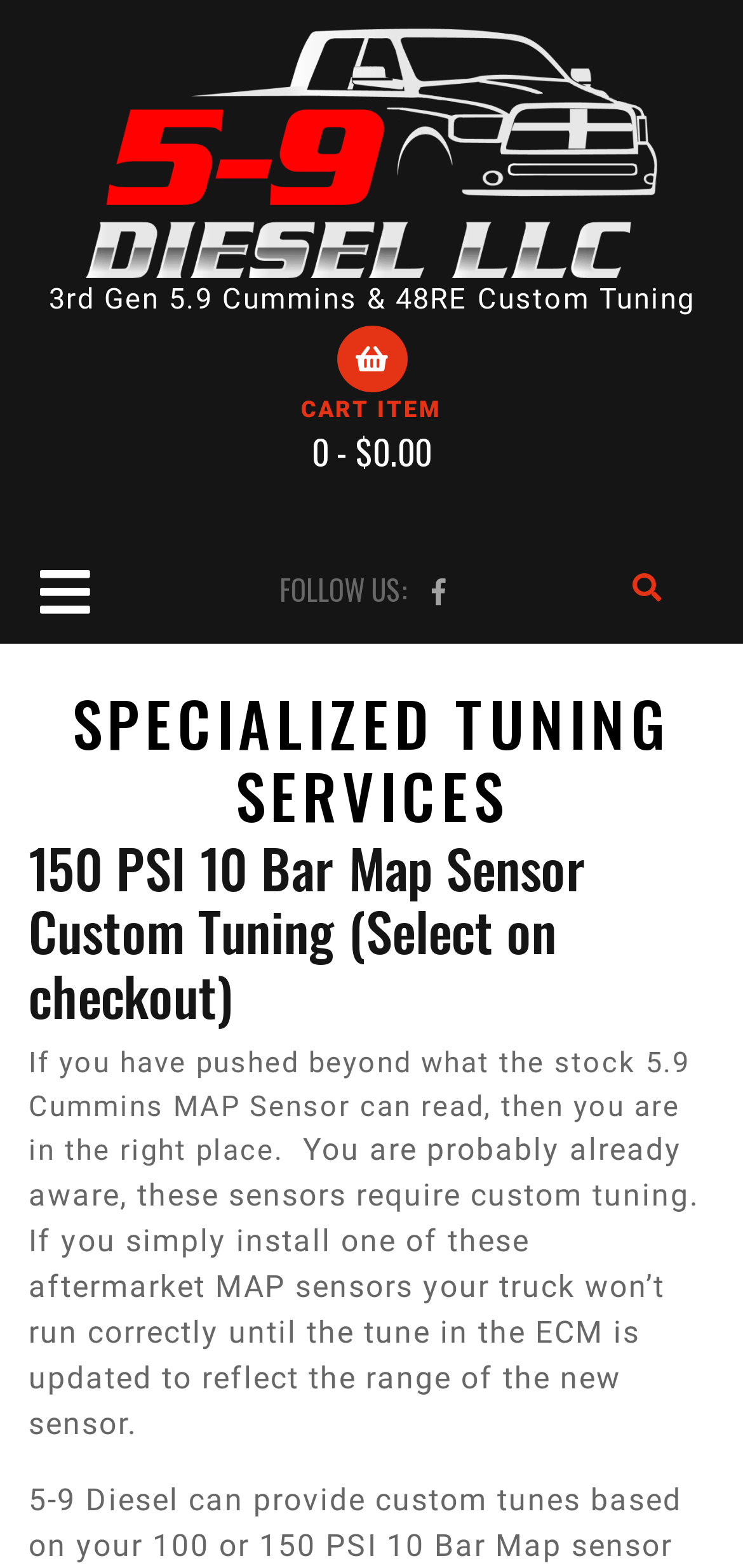Answer the following inquiry with a single word or phrase:
How many products are in the cart?

0